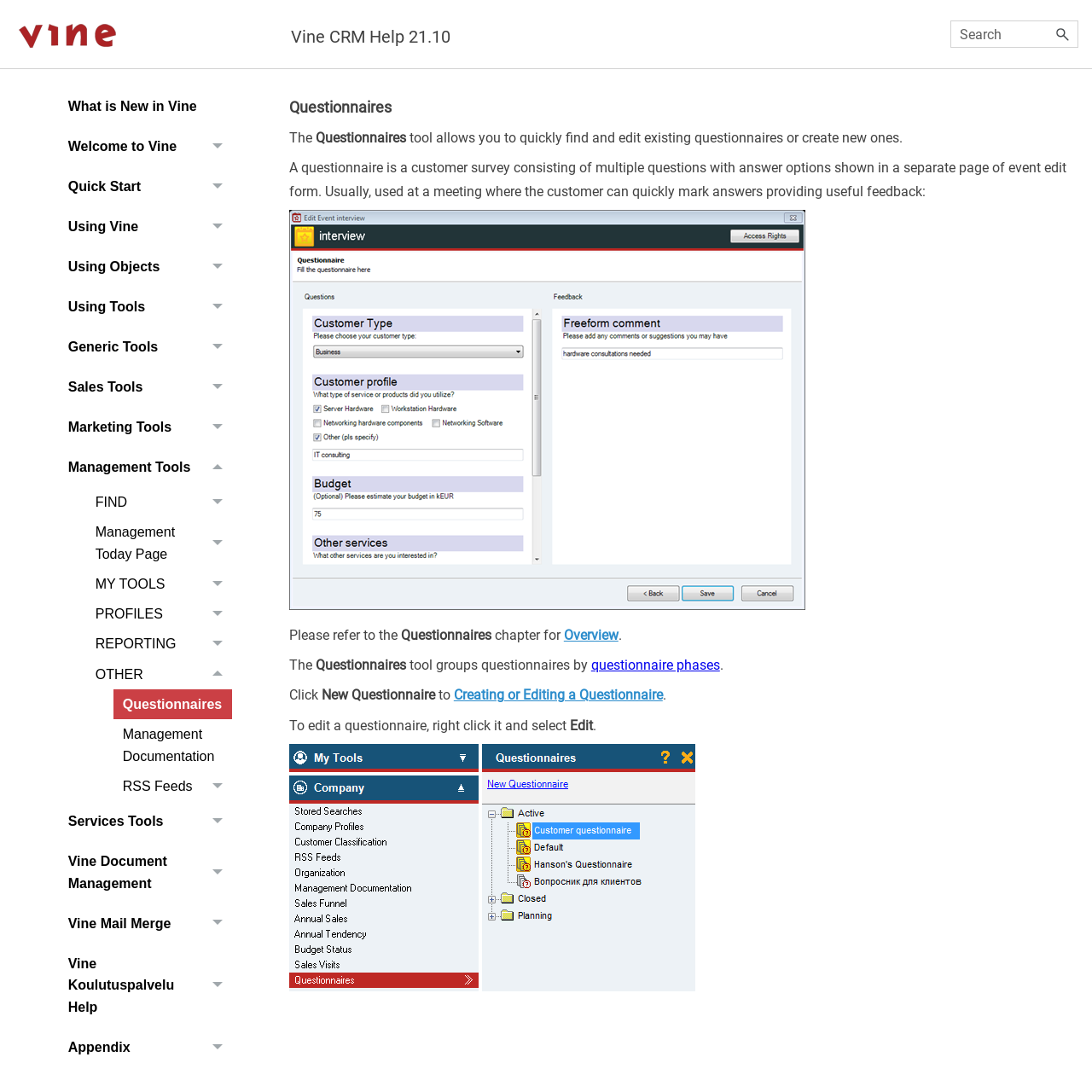Based on the provided description, "Vine Document Management", find the bounding box of the corresponding UI element in the screenshot.

[0.054, 0.77, 0.212, 0.827]